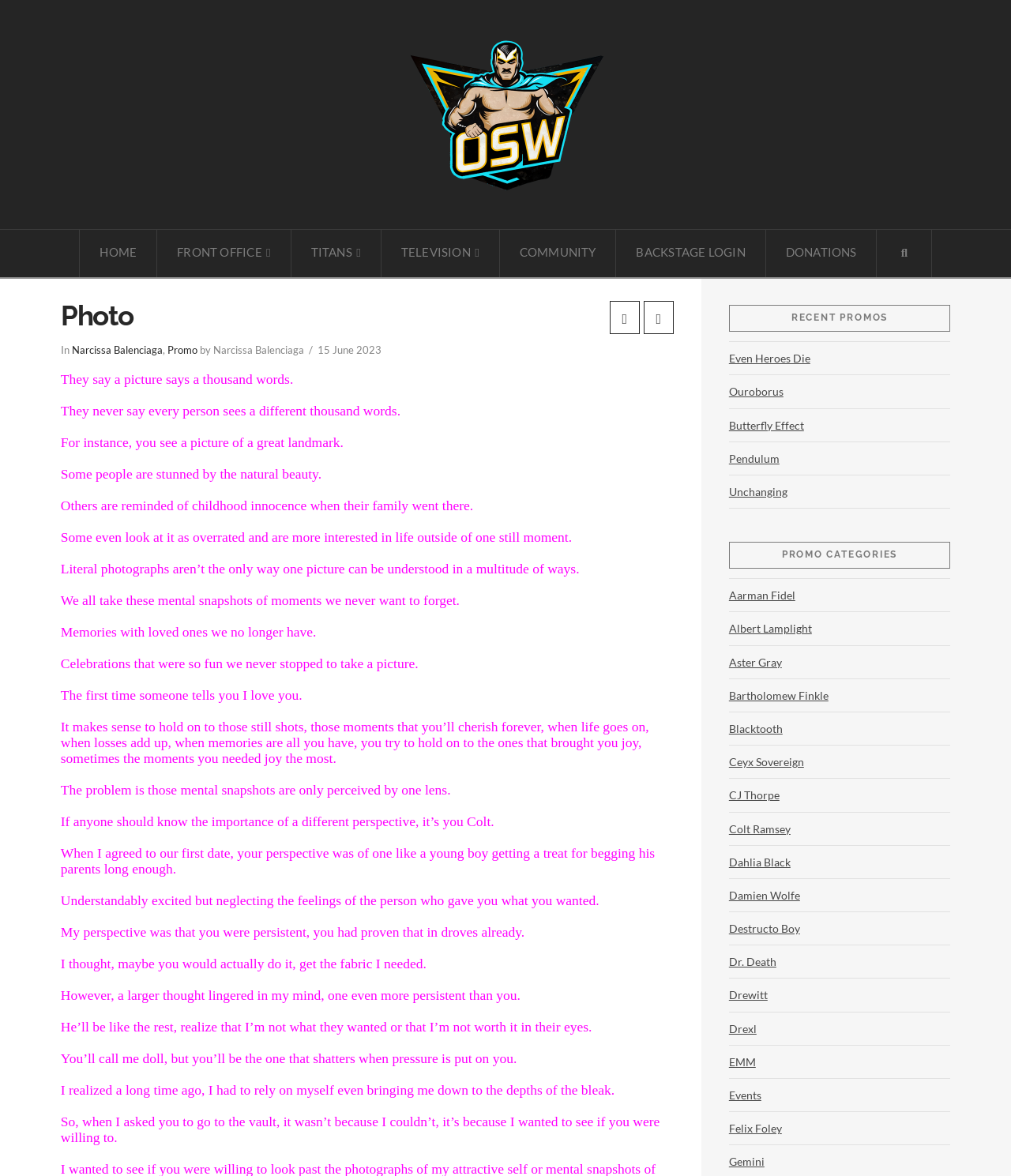Please locate the bounding box coordinates for the element that should be clicked to achieve the following instruction: "Read the article by Narcissa Balenciaga". Ensure the coordinates are given as four float numbers between 0 and 1, i.e., [left, top, right, bottom].

[0.071, 0.292, 0.161, 0.303]